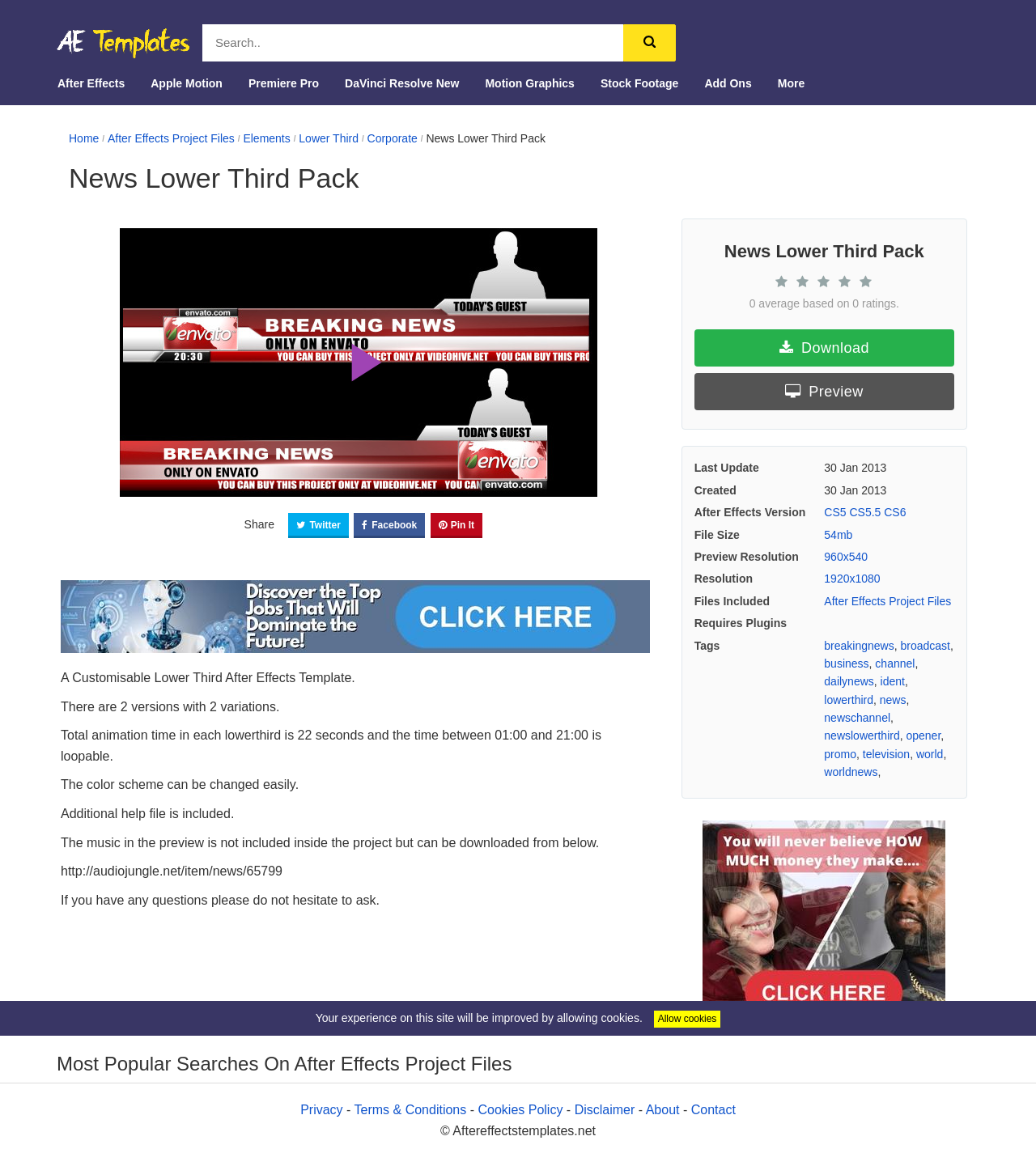Find and specify the bounding box coordinates that correspond to the clickable region for the instruction: "Preview the template".

[0.67, 0.325, 0.921, 0.357]